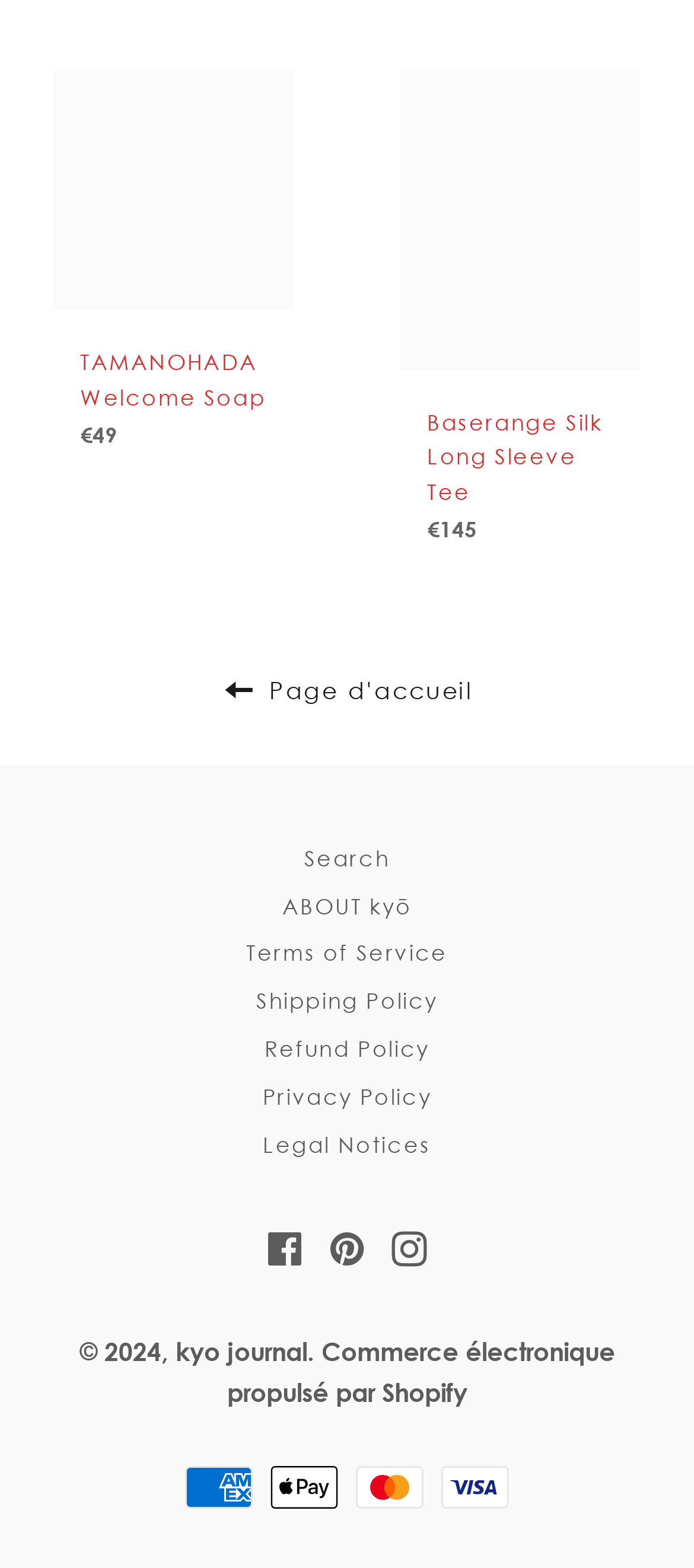How many navigation links are present?
Refer to the screenshot and answer in one word or phrase.

7